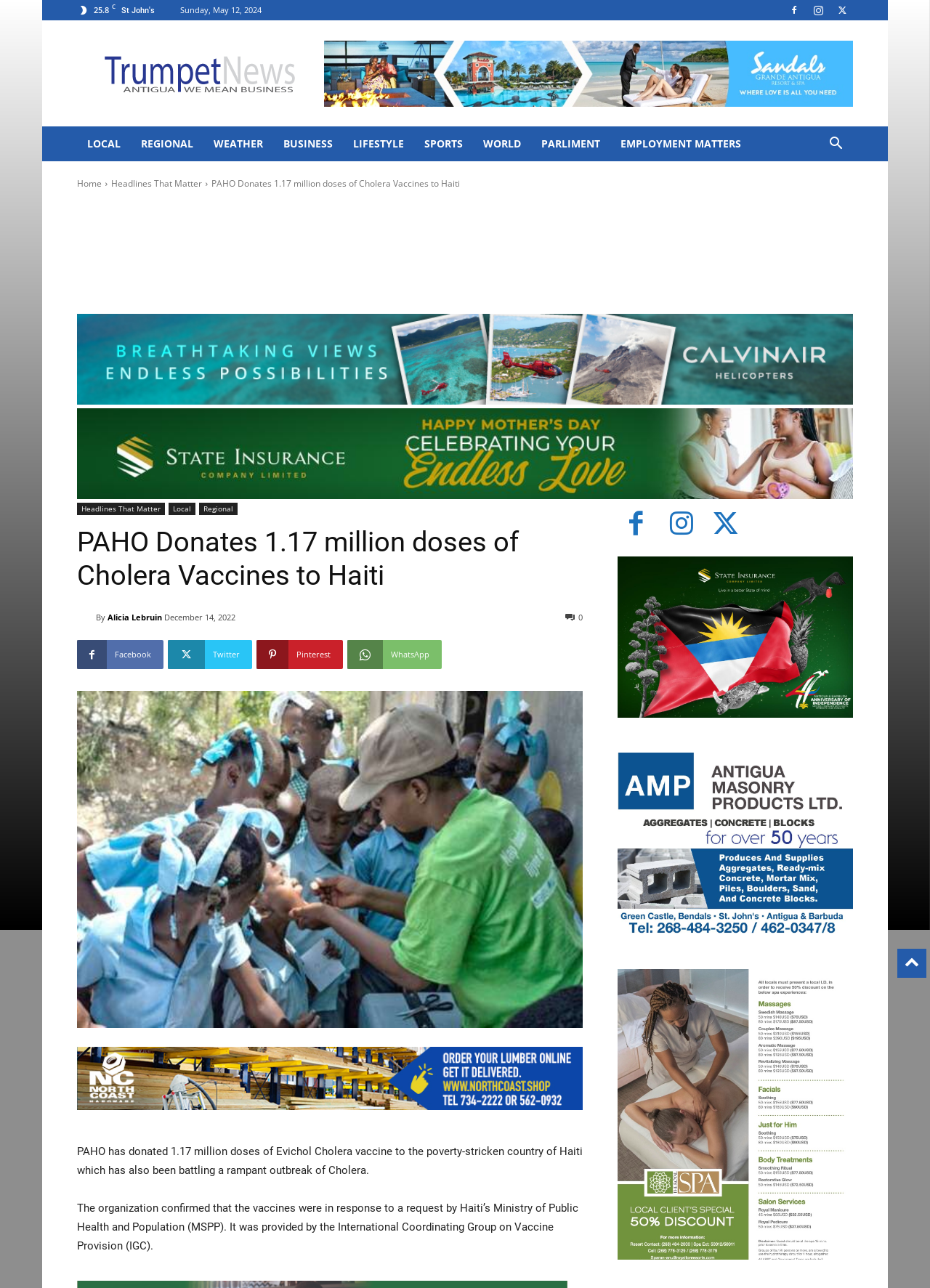Locate the bounding box coordinates of the clickable area to execute the instruction: "Search for something". Provide the coordinates as four float numbers between 0 and 1, represented as [left, top, right, bottom].

[0.88, 0.107, 0.917, 0.118]